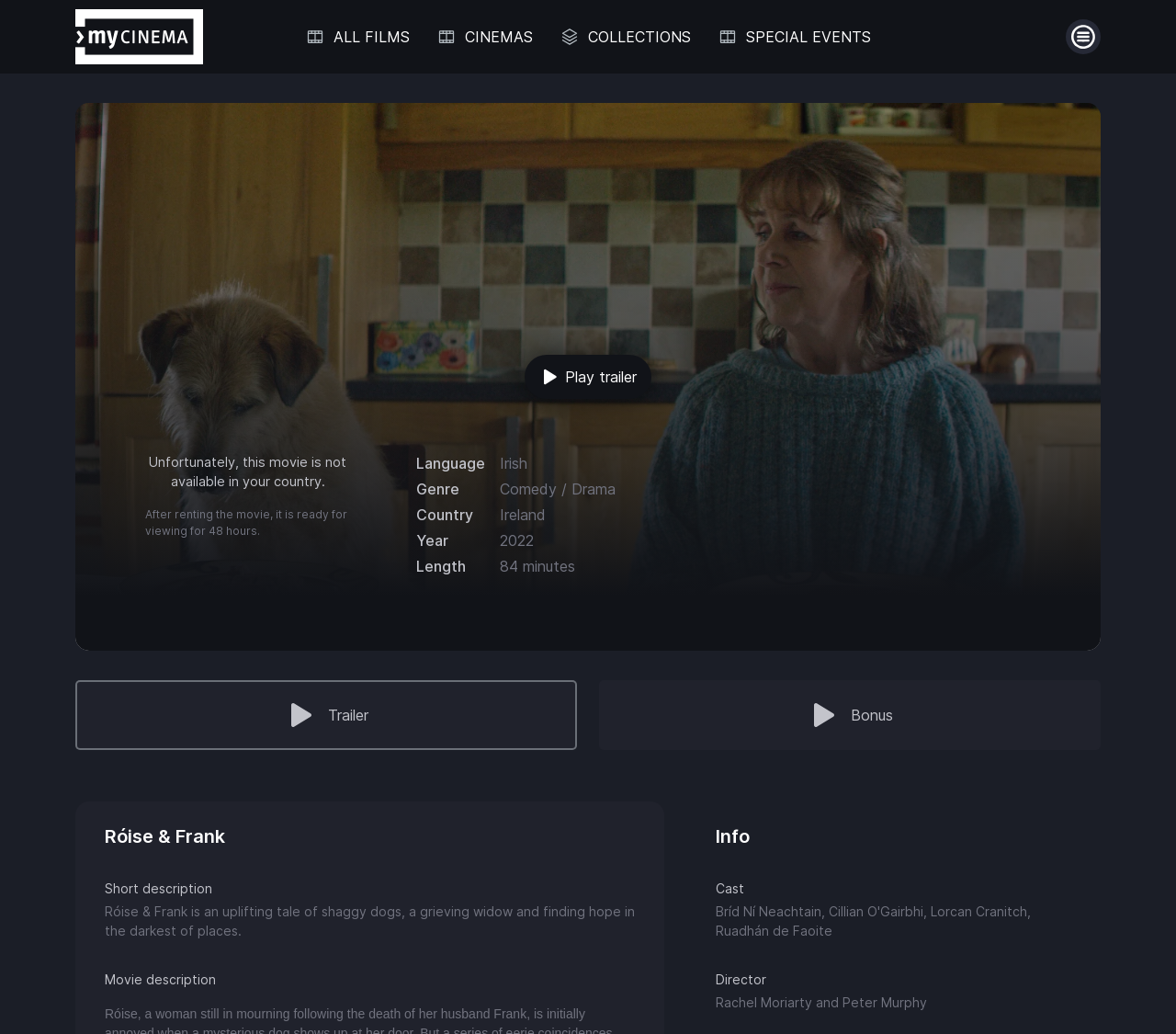Can you extract the primary headline text from the webpage?

Róise & Frank